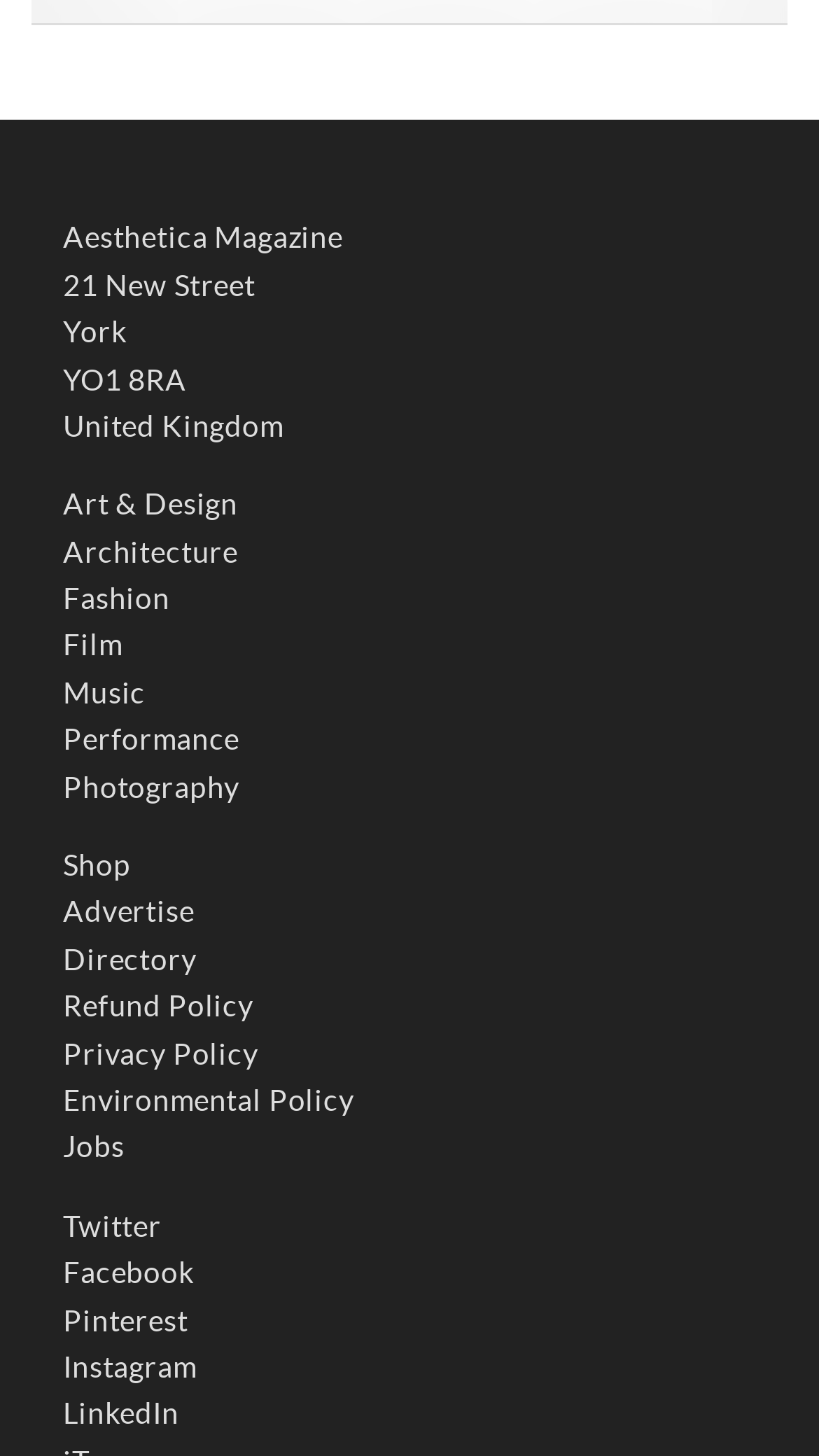Given the element description, predict the bounding box coordinates in the format (top-left x, top-left y, bottom-right x, bottom-right y). Make sure all values are between 0 and 1. Here is the element description: Photography

[0.077, 0.529, 0.293, 0.552]